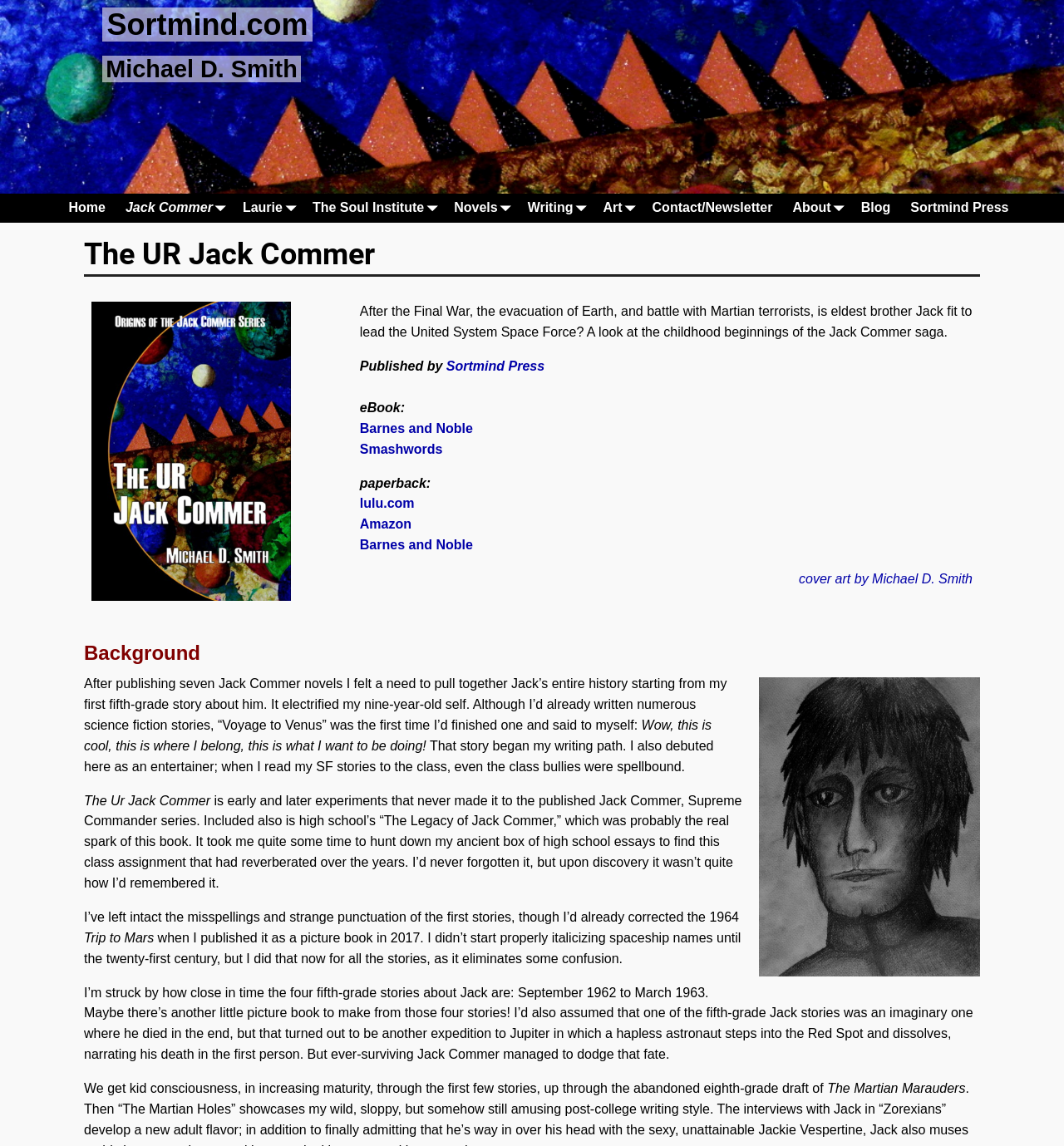Please identify the bounding box coordinates of the clickable element to fulfill the following instruction: "Explore Novels". The coordinates should be four float numbers between 0 and 1, i.e., [left, top, right, bottom].

[0.417, 0.169, 0.486, 0.194]